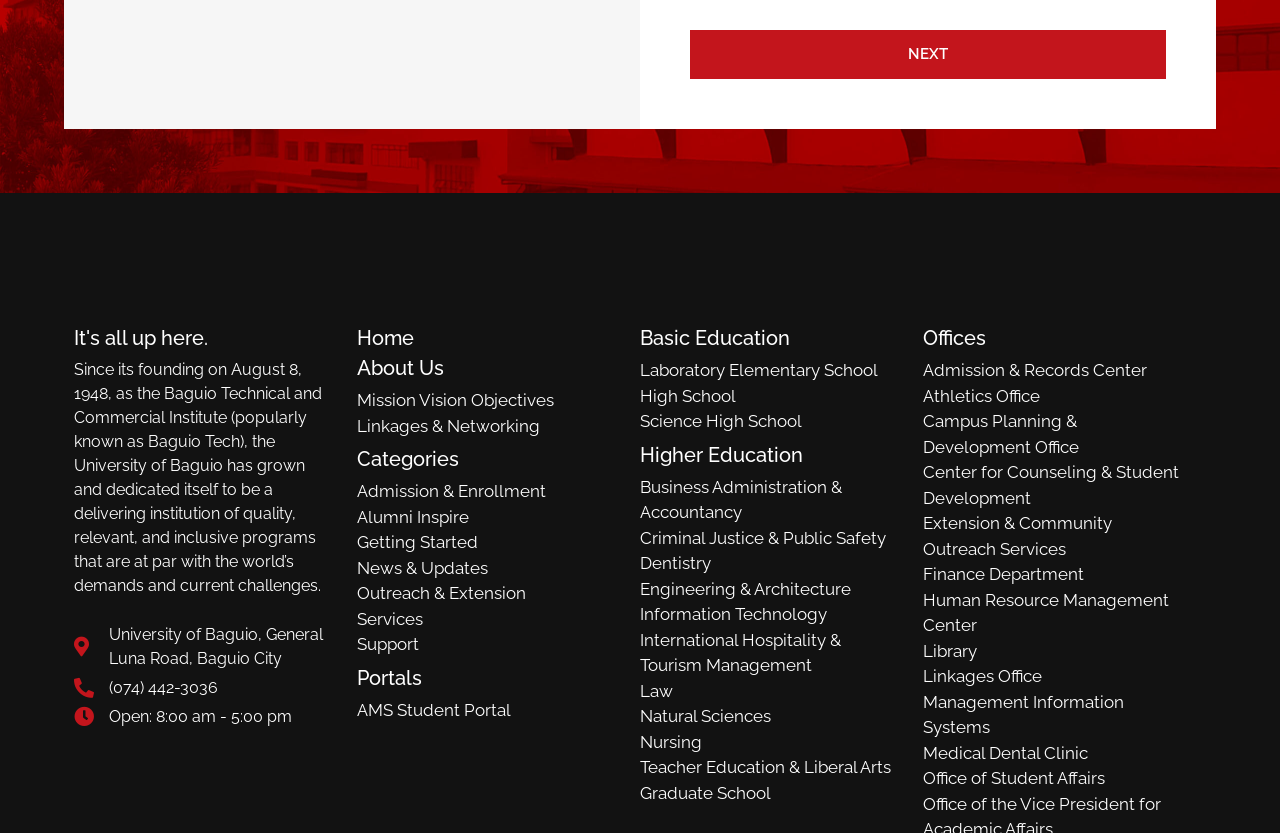What are the office hours of the university?
Look at the screenshot and provide an in-depth answer.

I found the office hours by looking at the StaticText element with the text 'Open: 8:00 am - 5:00 pm'.